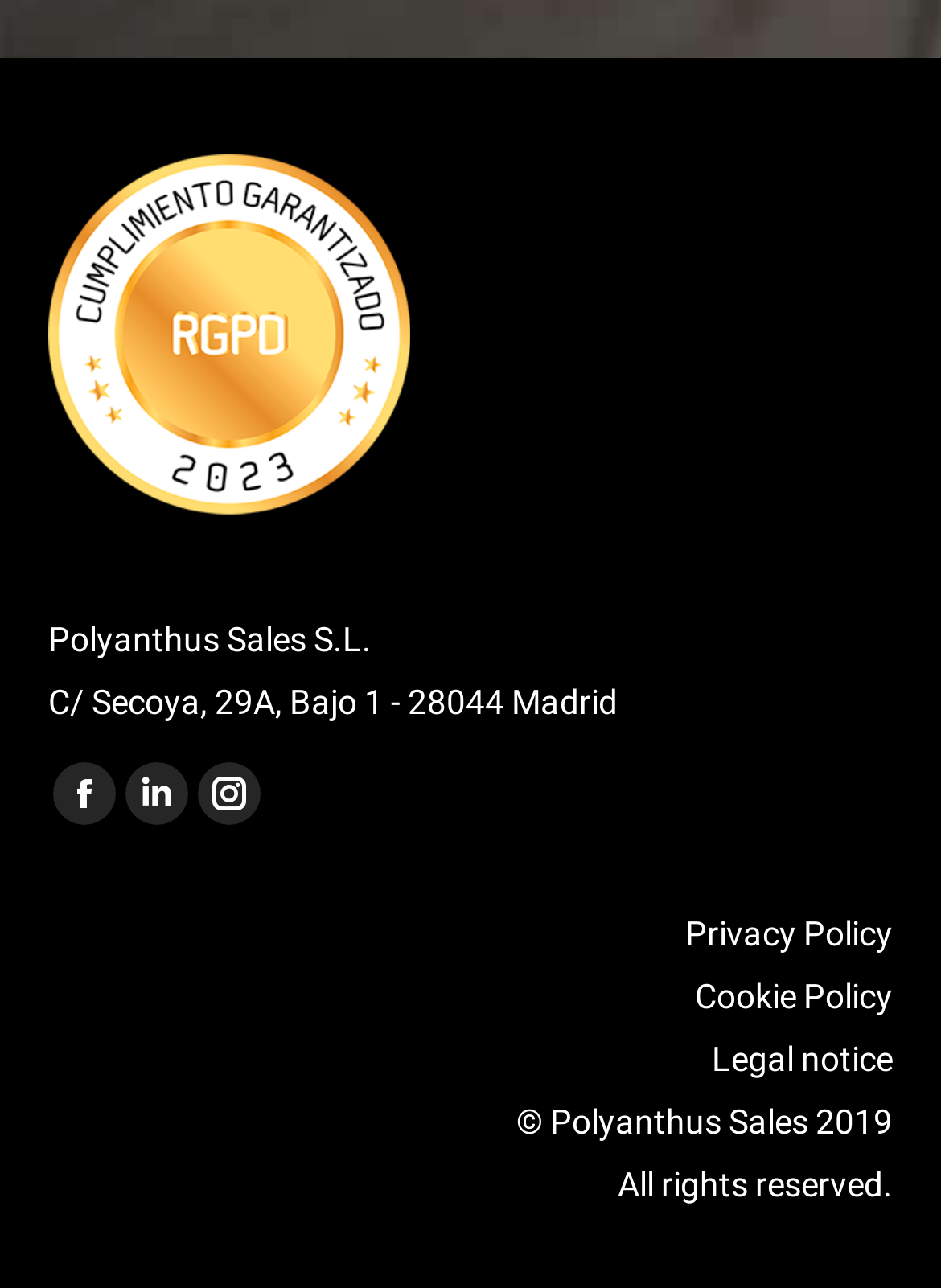What is the name of the company?
Provide a short answer using one word or a brief phrase based on the image.

Polyanthus Sales S.L.